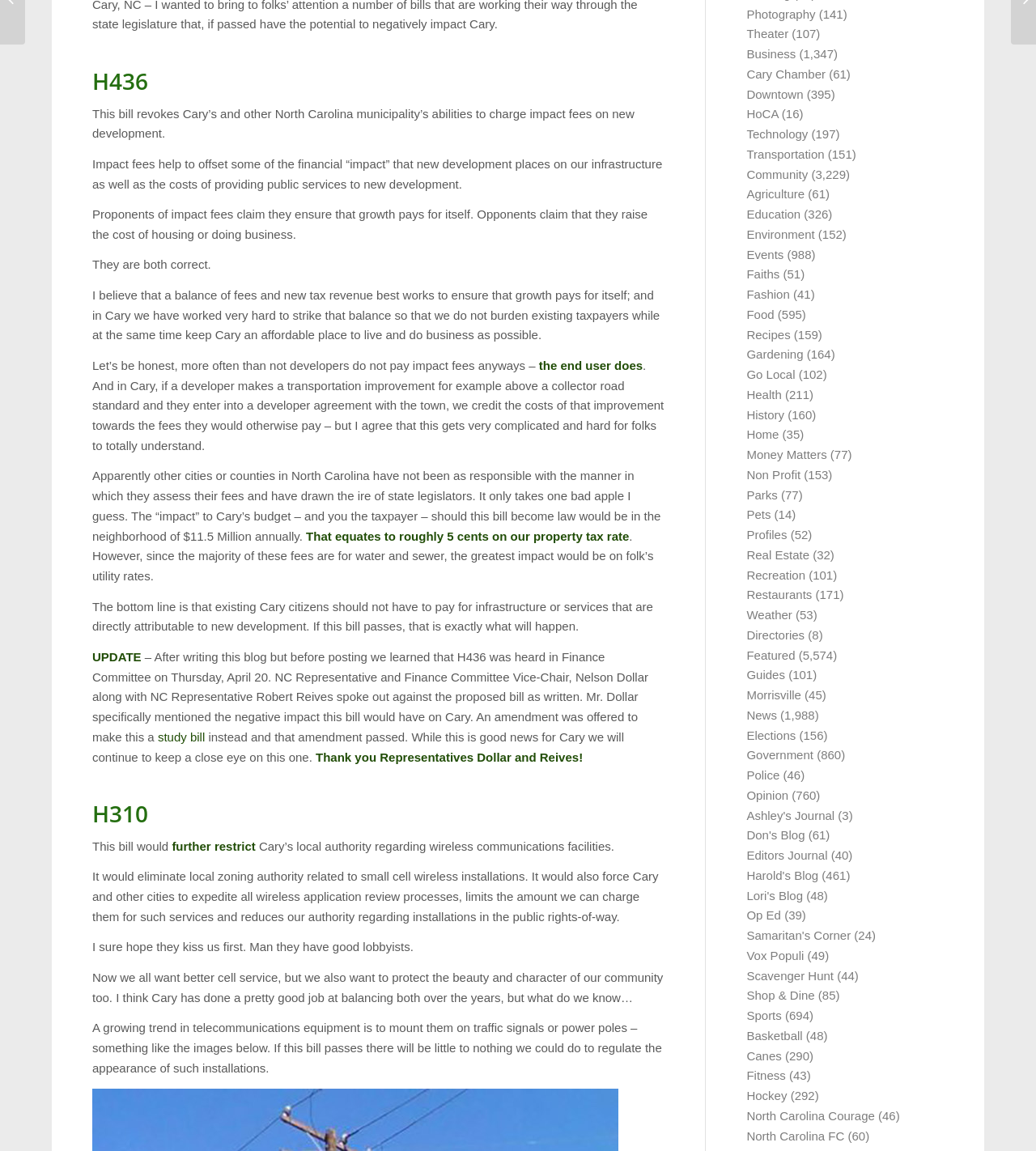Determine the bounding box for the UI element described here: "Home".

[0.721, 0.372, 0.752, 0.383]